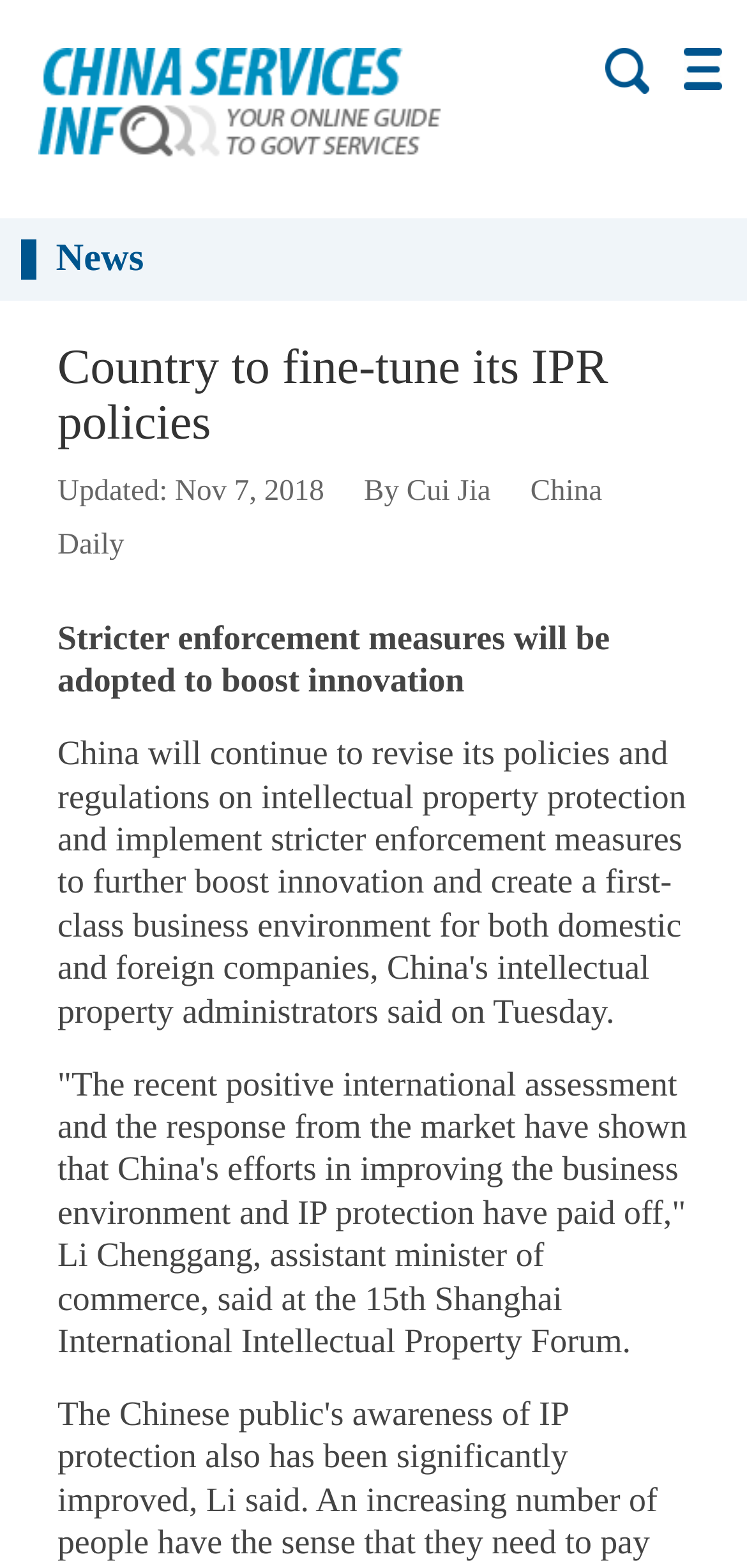What is the quote from Li Chenggang about?
Based on the image, answer the question with as much detail as possible.

I found the quote from Li Chenggang by examining the StaticText element with the text containing the quote at coordinates [0.077, 0.679, 0.92, 0.867]. The quote mentions China's efforts in improving the business environment and IP protection, indicating that the article is discussing these topics.